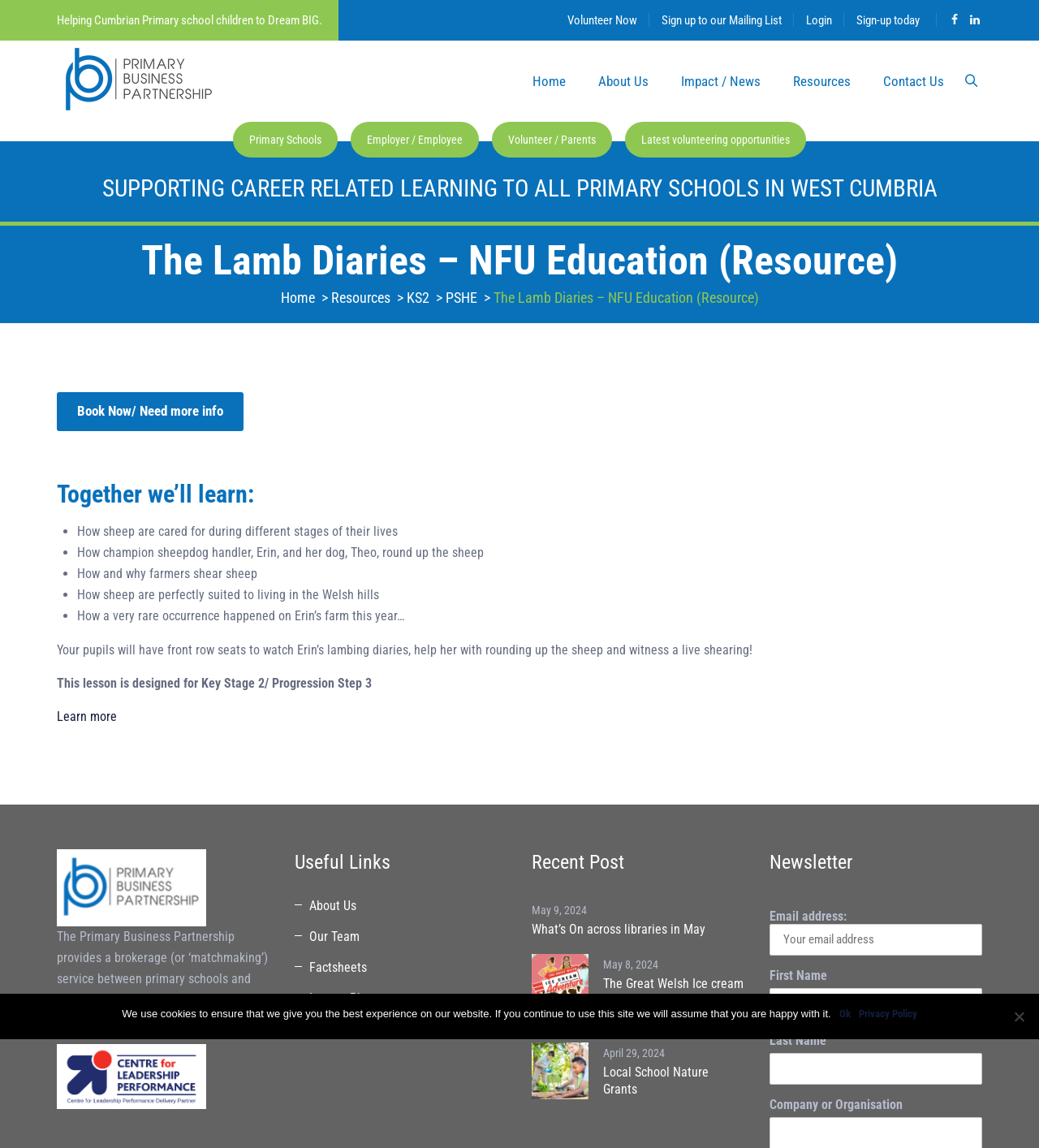Provide your answer to the question using just one word or phrase: What is the name of the sheepdog handler mentioned on the webpage?

Erin